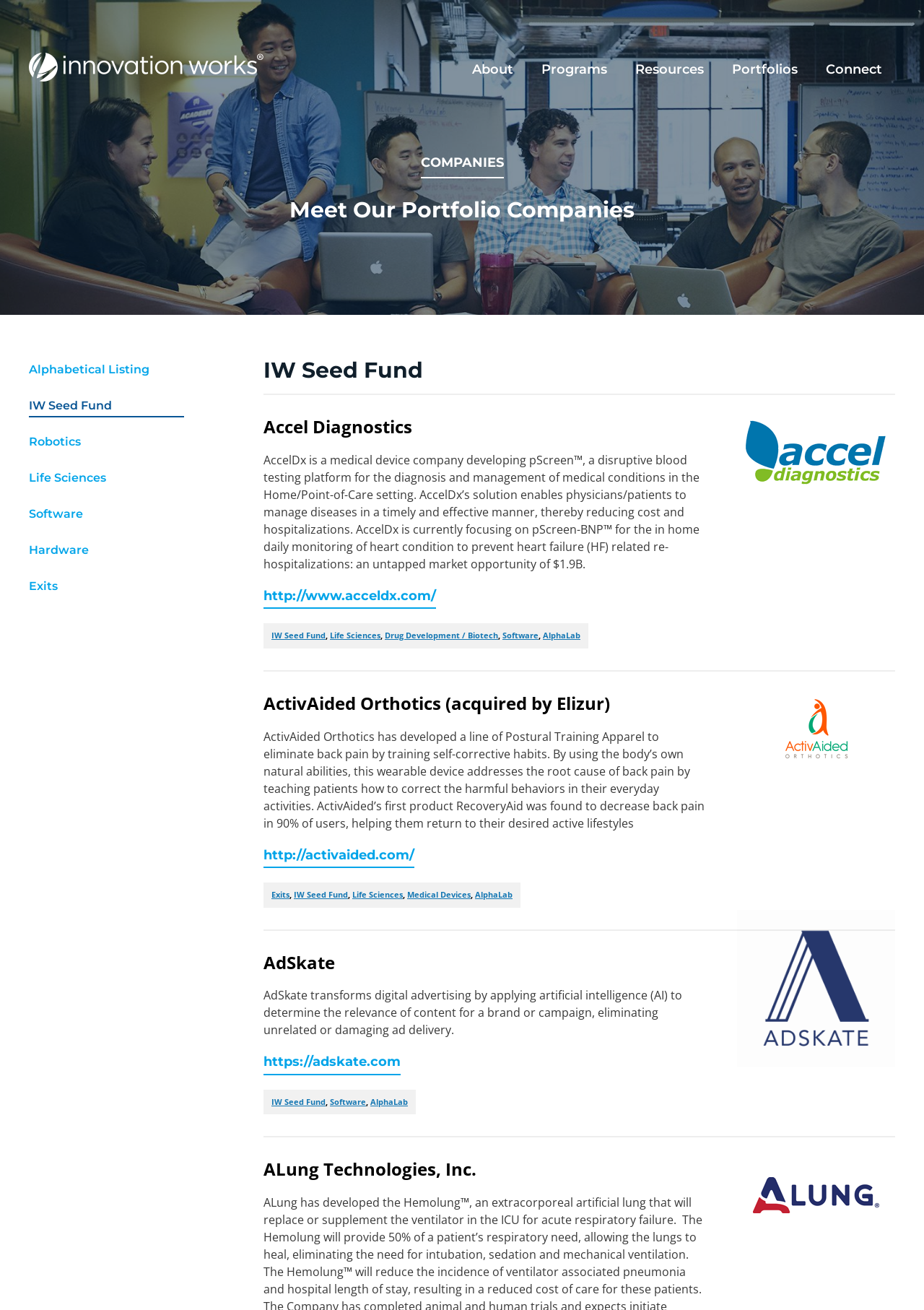Can you determine the bounding box coordinates of the area that needs to be clicked to fulfill the following instruction: "Click on About"?

[0.497, 0.036, 0.57, 0.071]